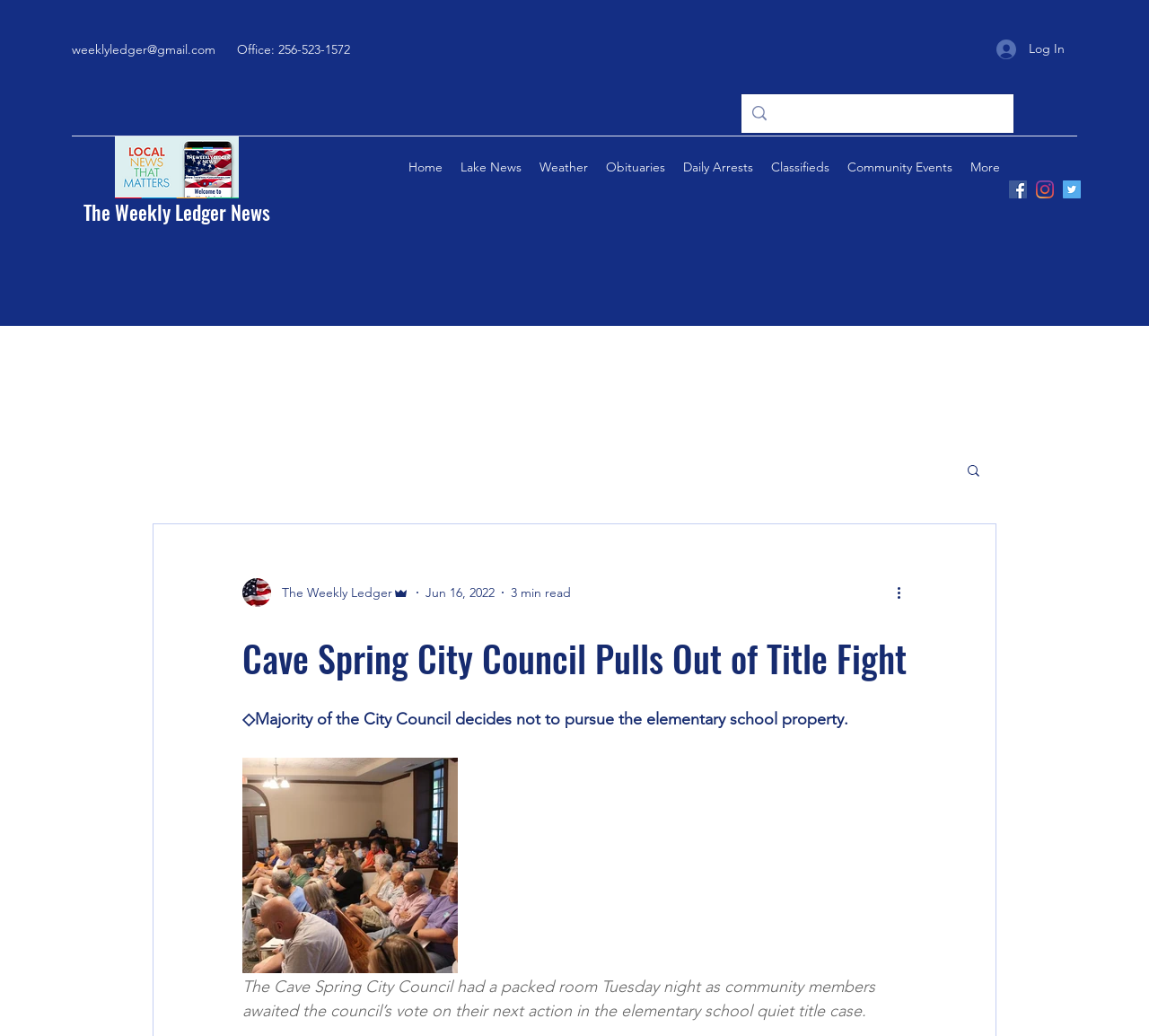Determine the bounding box coordinates for the element that should be clicked to follow this instruction: "Search for something". The coordinates should be given as four float numbers between 0 and 1, in the format [left, top, right, bottom].

[0.645, 0.091, 0.882, 0.128]